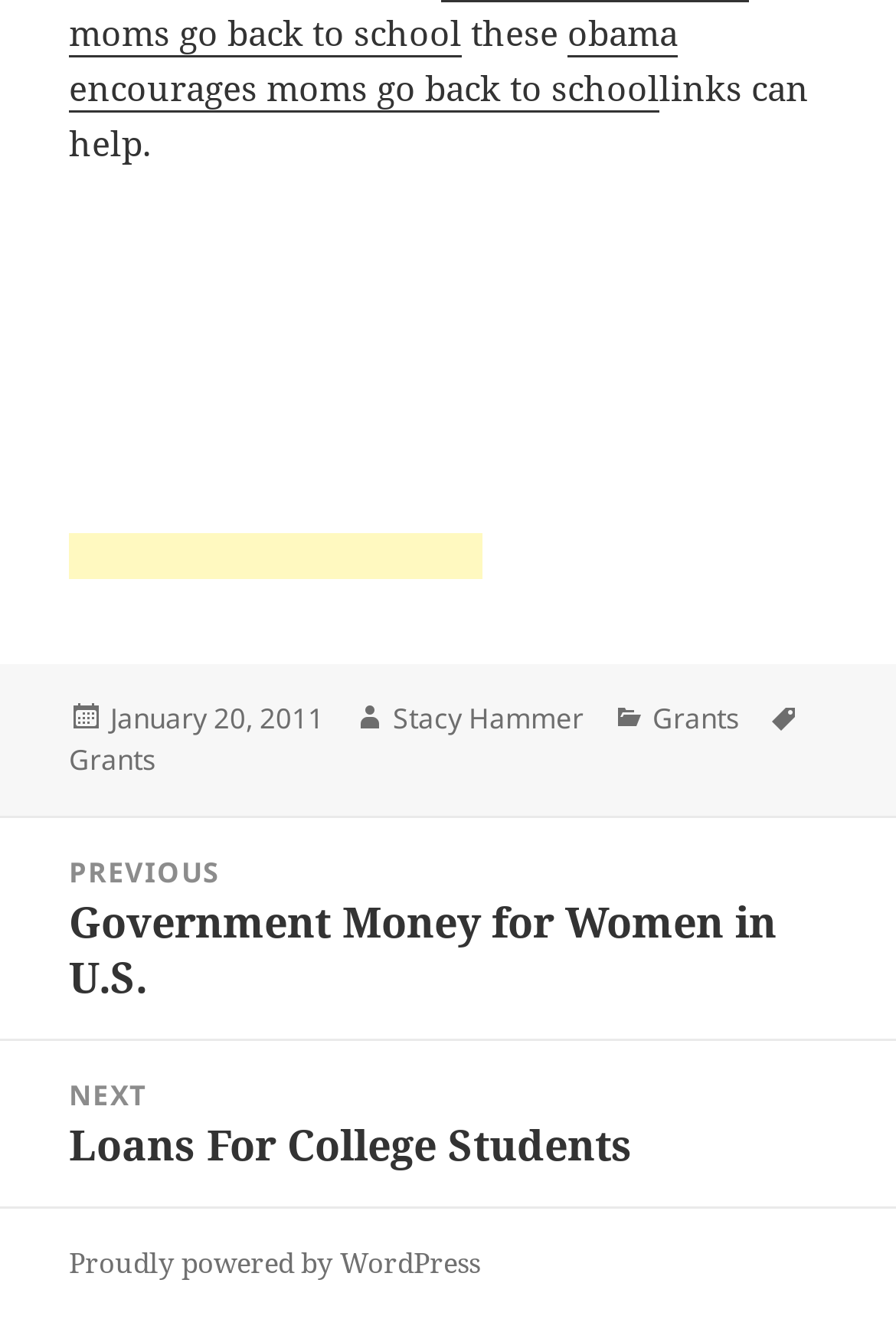What platform is the website powered by?
Based on the image, provide your answer in one word or phrase.

WordPress